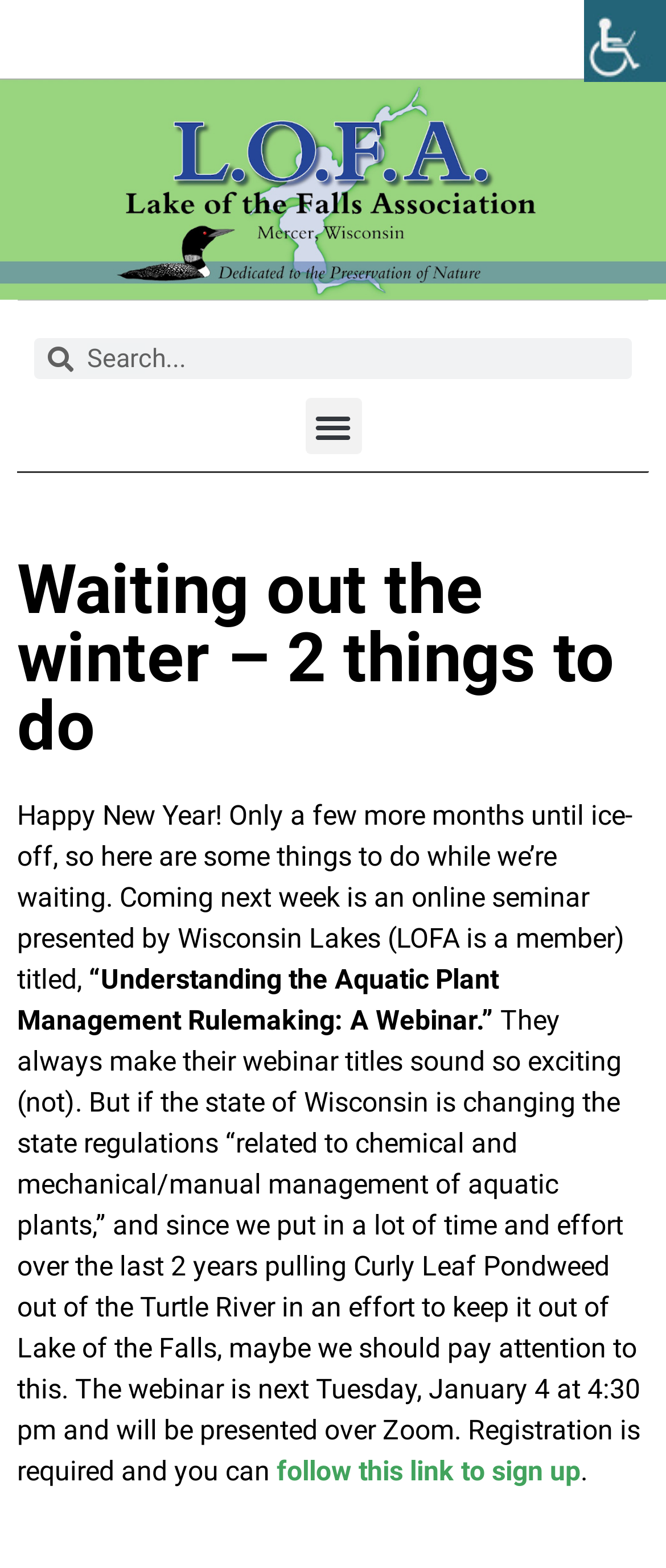Summarize the webpage with intricate details.

The webpage is about Lake Of The Falls Association, specifically discussing ways to spend time during the winter season. At the top right corner, there is an "Accessibility Helper sidebar" button with an "Accessibility" image. Below it, a search bar is located, spanning almost the entire width of the page.

On the left side of the page, a "Menu Toggle" button is positioned, which is not expanded. Above it, a heading "Waiting out the winter – 2 things to do" is displayed. The main content of the page starts below this heading, where a paragraph of text welcomes the new year and introduces an upcoming online seminar presented by Wisconsin Lakes, a member of which is Lake Of The Falls Association.

The seminar, titled "Understanding the Aquatic Plant Management Rulemaking: A Webinar," is described in more detail, including its date, time, and registration requirements. A link to sign up for the webinar is provided at the bottom of the text. The page has a total of three paragraphs of text, with the last one being a short, empty line.